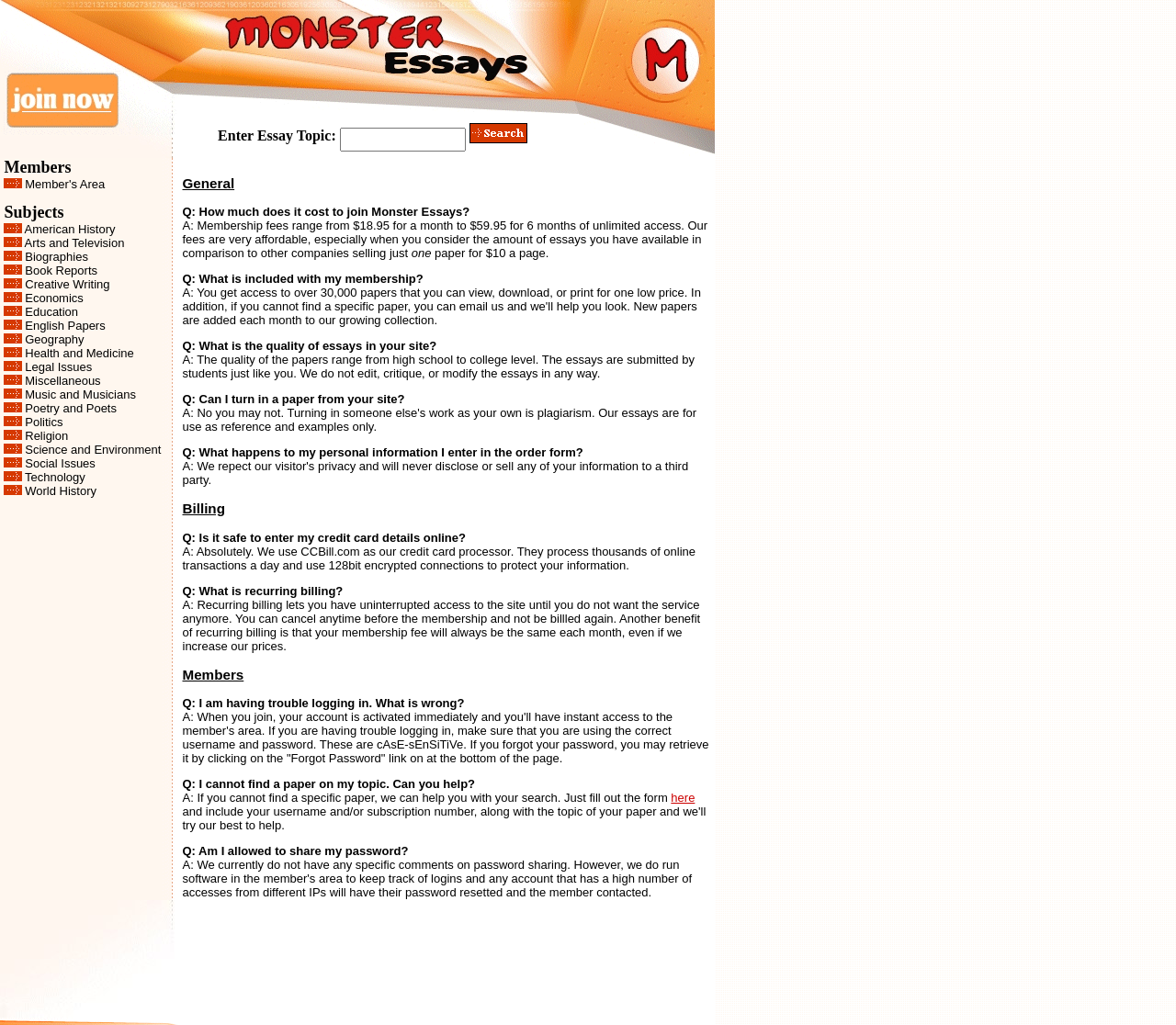With reference to the screenshot, provide a detailed response to the question below:
What is the name of the area that members can access?

The name of the area can be found in the second layout table, where it is listed as a link with the text 'Member's Area'.